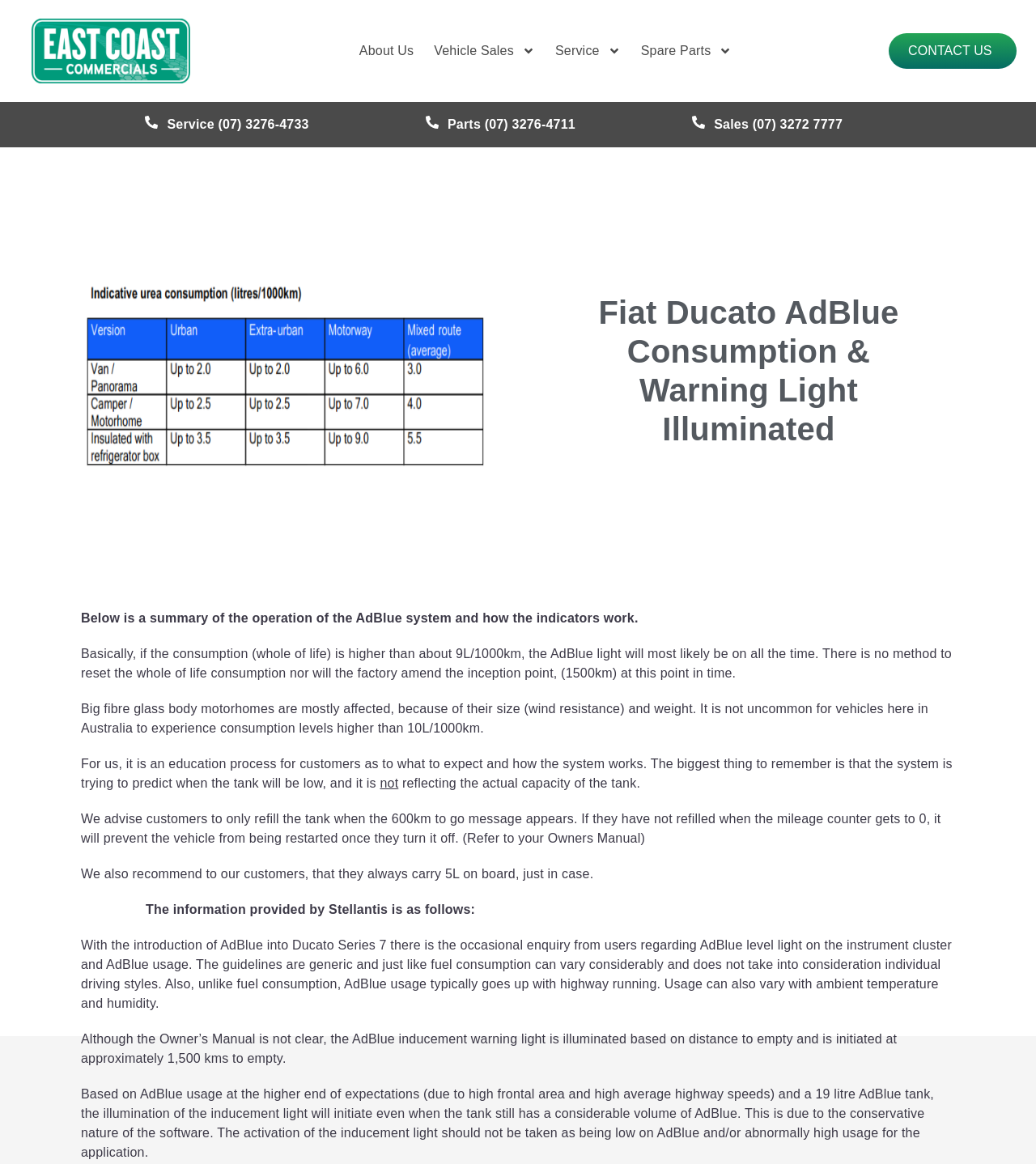What is the recommended action when the 600km to go message appears?
Based on the image, answer the question with as much detail as possible.

According to the webpage, it is recommended to refill the AdBlue tank when the 600km to go message appears, as failing to do so may prevent the vehicle from being restarted once it is turned off.